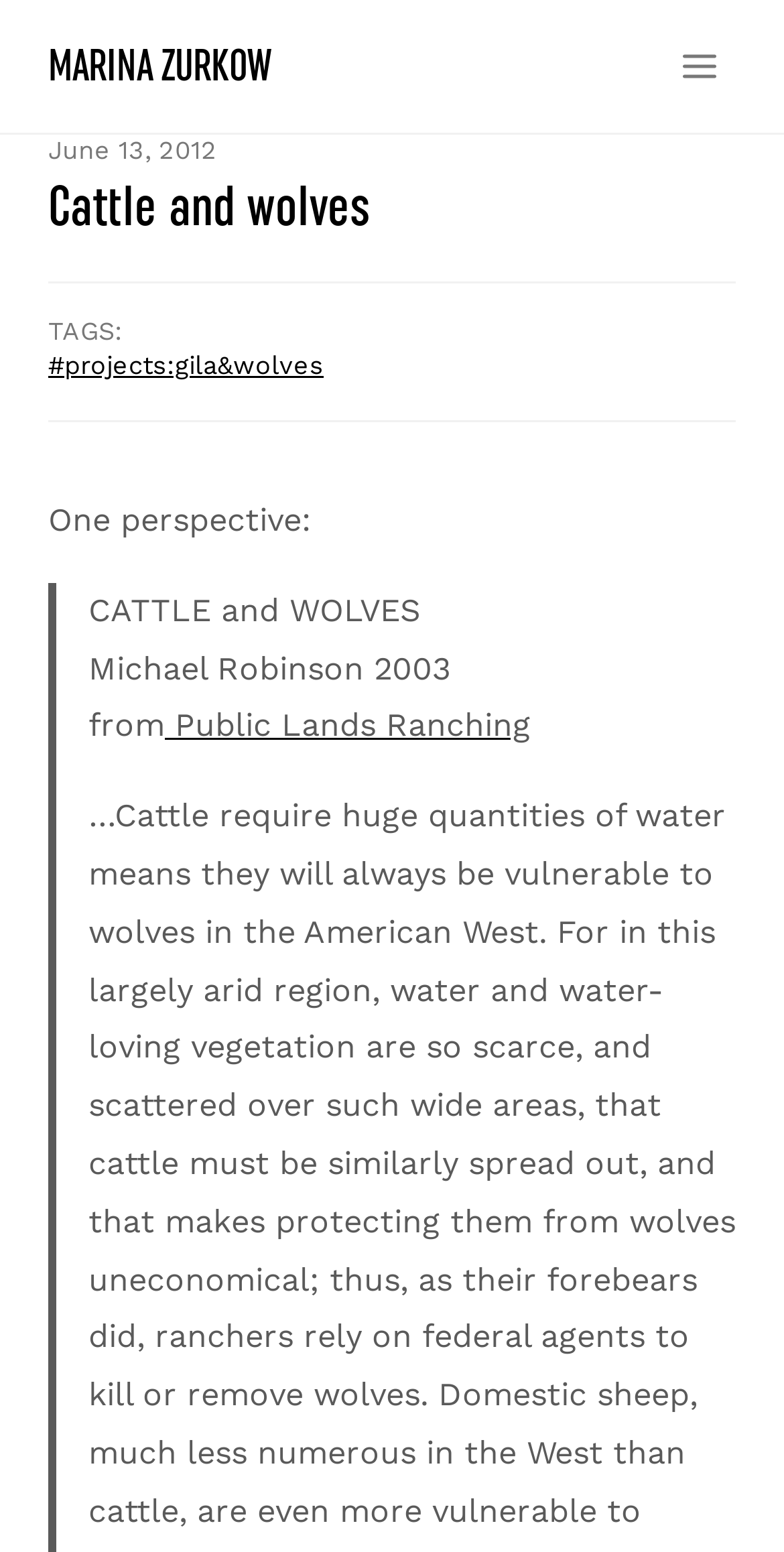Produce an elaborate caption capturing the essence of the webpage.

The webpage is about "Cattle and wolves" by MARINA ZURKOW. At the top right corner, there is a button to "Open menu". Below the button, there are three headings: "June 13, 2012", "Cattle and wolves", and "TAGS:". 

Under the "TAGS:" heading, there is a link "#projects:gila&wolves". Following this link, there is a paragraph of text that starts with "One perspective:". This paragraph consists of several lines of text, including "CATTLE and WOLVES", "Michael Robinson 2003", "from", and a link to "Public Lands Ranching".